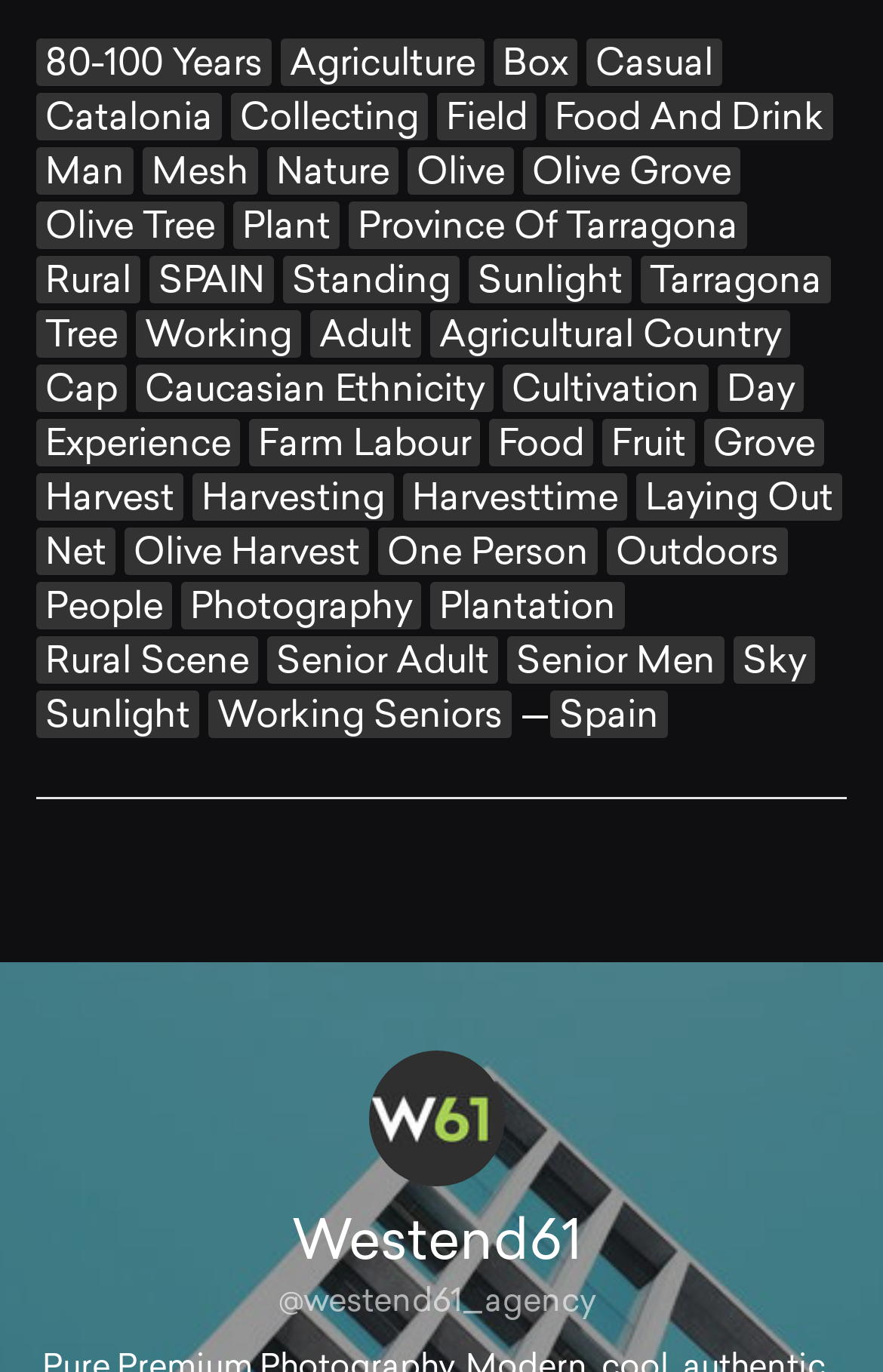Please specify the bounding box coordinates of the clickable region to carry out the following instruction: "Check 'Spain'". The coordinates should be four float numbers between 0 and 1, in the format [left, top, right, bottom].

[0.623, 0.503, 0.756, 0.538]